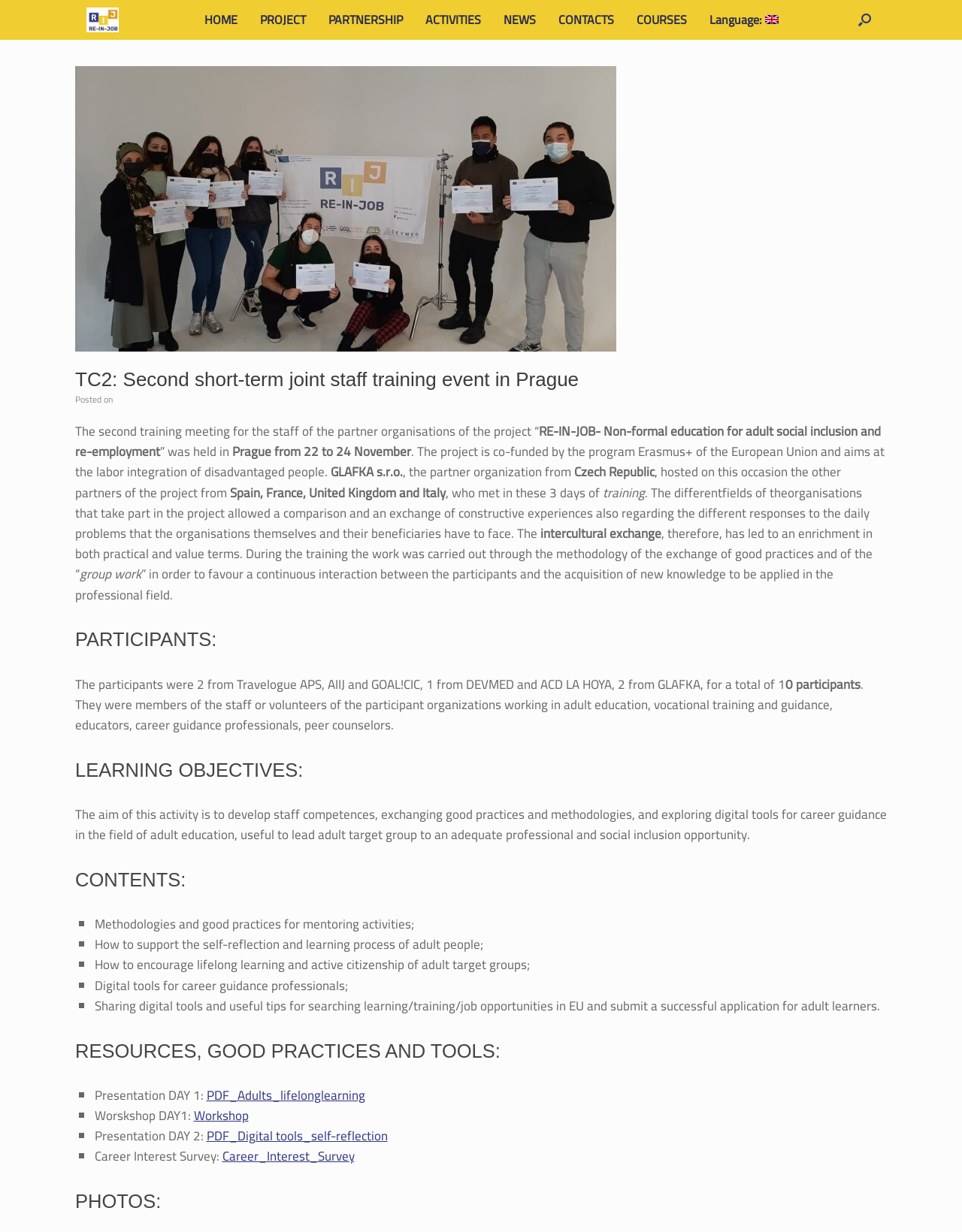What is the name of the project?
Could you give a comprehensive explanation in response to this question?

The name of the project can be found in the text 'The second training meeting for the staff of the partner organisations of the project “RE-IN-JOB- Non-formal education for adult social inclusion and re-employment” was held in Prague'.